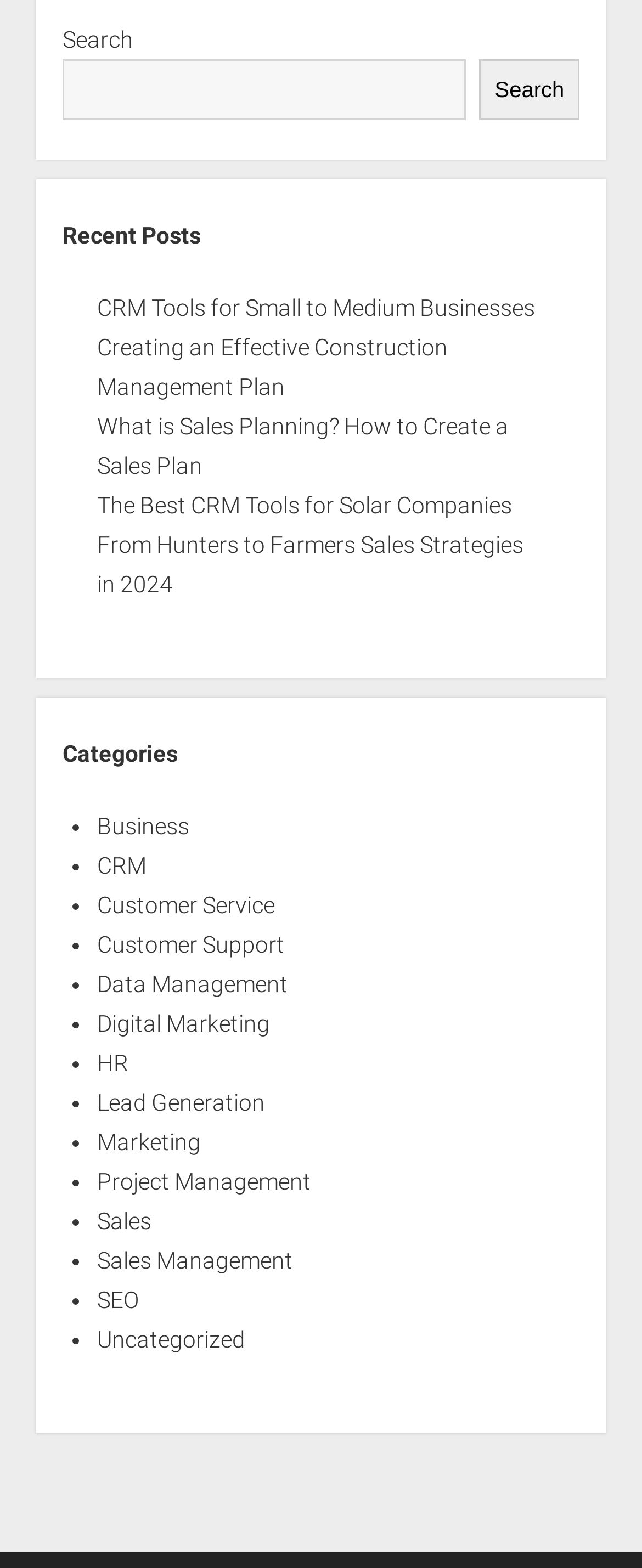Answer the following inquiry with a single word or phrase:
What is the function of the list markers?

Separate categories